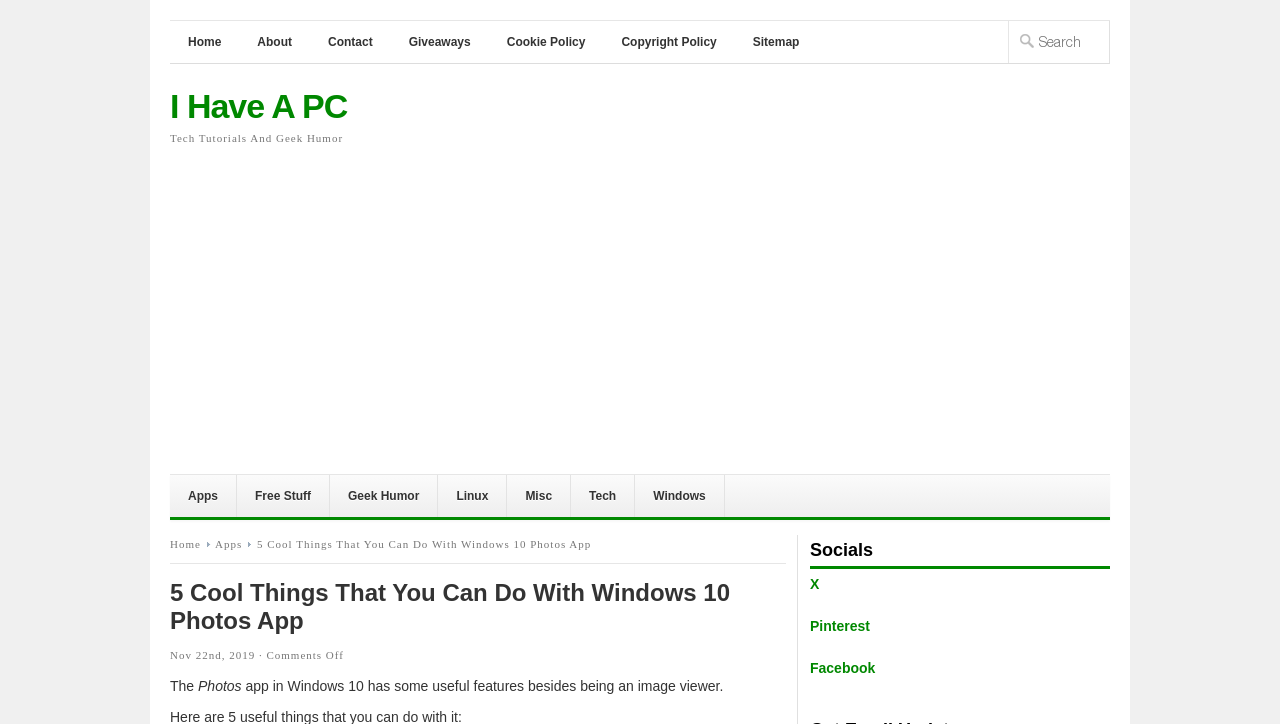Please identify the bounding box coordinates of the area that needs to be clicked to fulfill the following instruction: "view apps."

[0.133, 0.656, 0.185, 0.714]